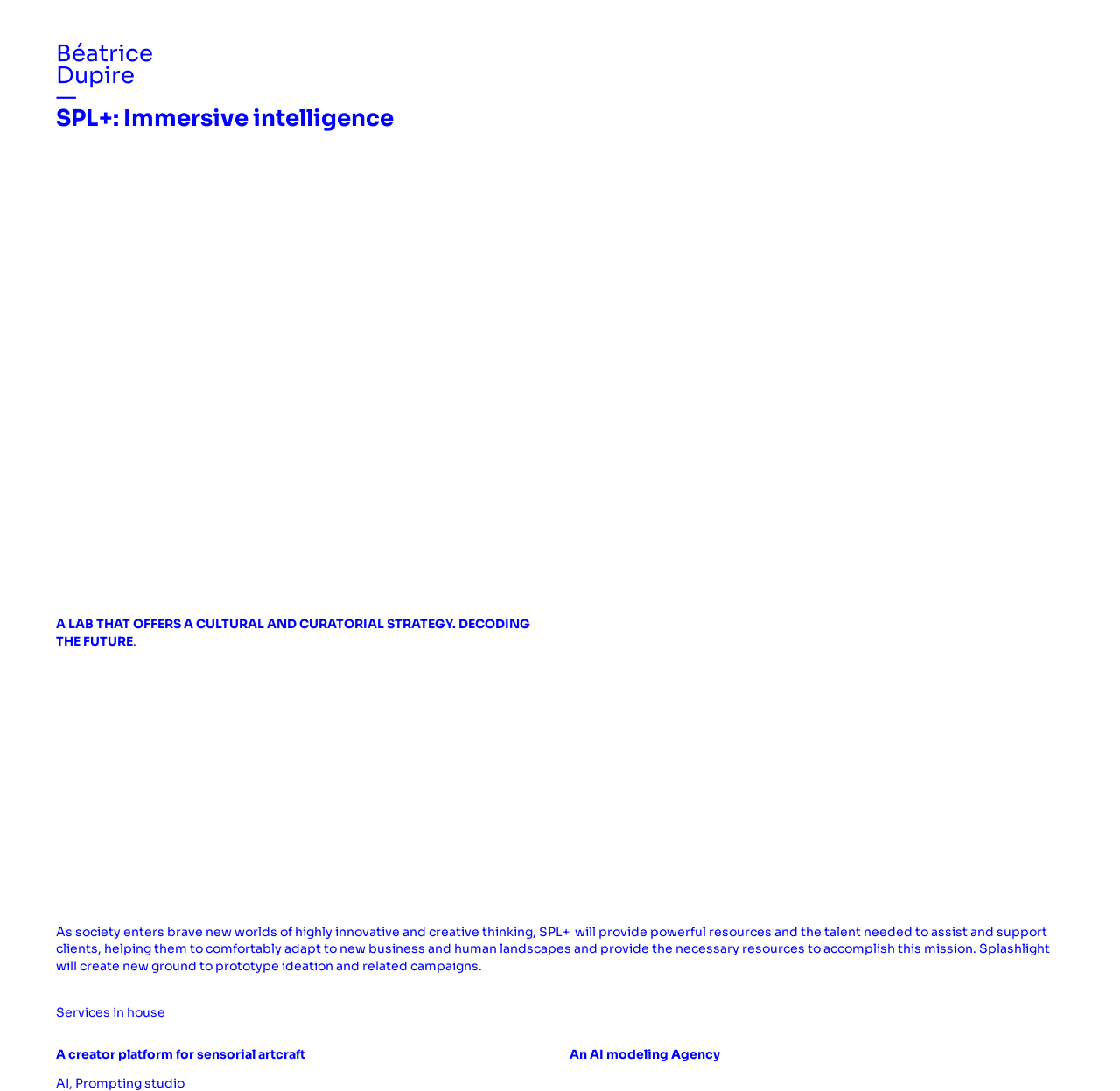Carefully observe the image and respond to the question with a detailed answer:
What is the purpose of SPL+?

The purpose of SPL+ is to assist clients in adapting to new business landscapes, as mentioned in the StaticText 'As society enters brave new worlds of highly innovative and creative thinking, SPL+ will provide powerful resources and the talent needed to assist and support clients, helping them to comfortably adapt to new business and human landscapes...' on the webpage.